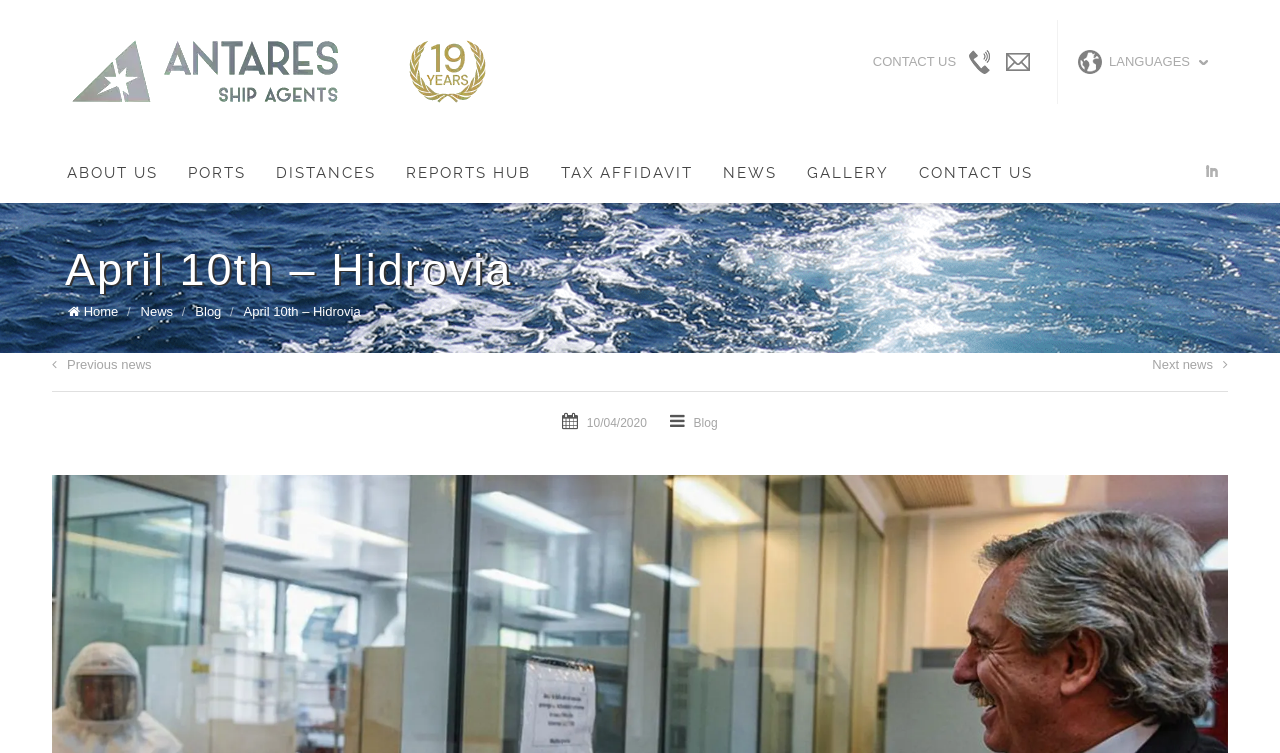Please provide the bounding box coordinates for the element that needs to be clicked to perform the following instruction: "Go to previous news". The coordinates should be given as four float numbers between 0 and 1, i.e., [left, top, right, bottom].

[0.041, 0.47, 0.118, 0.499]